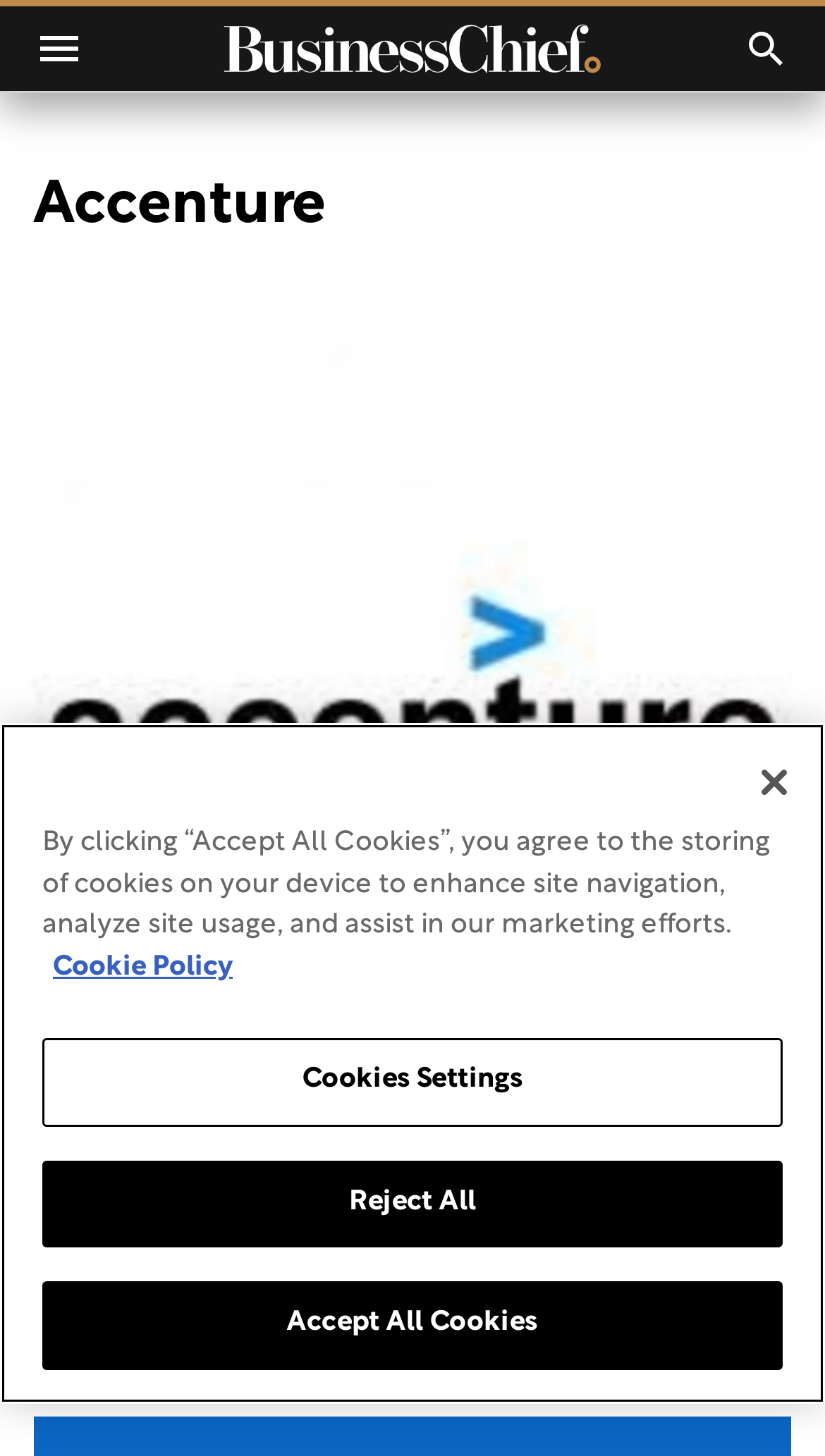Examine the image and give a thorough answer to the following question:
What is the purpose of the 'Cookie banner'?

The 'Cookie banner' is a region at the bottom of the webpage that informs users about the use of cookies on the website. It provides options for users to accept or reject cookies, and also provides a link to more information about the cookie policy.